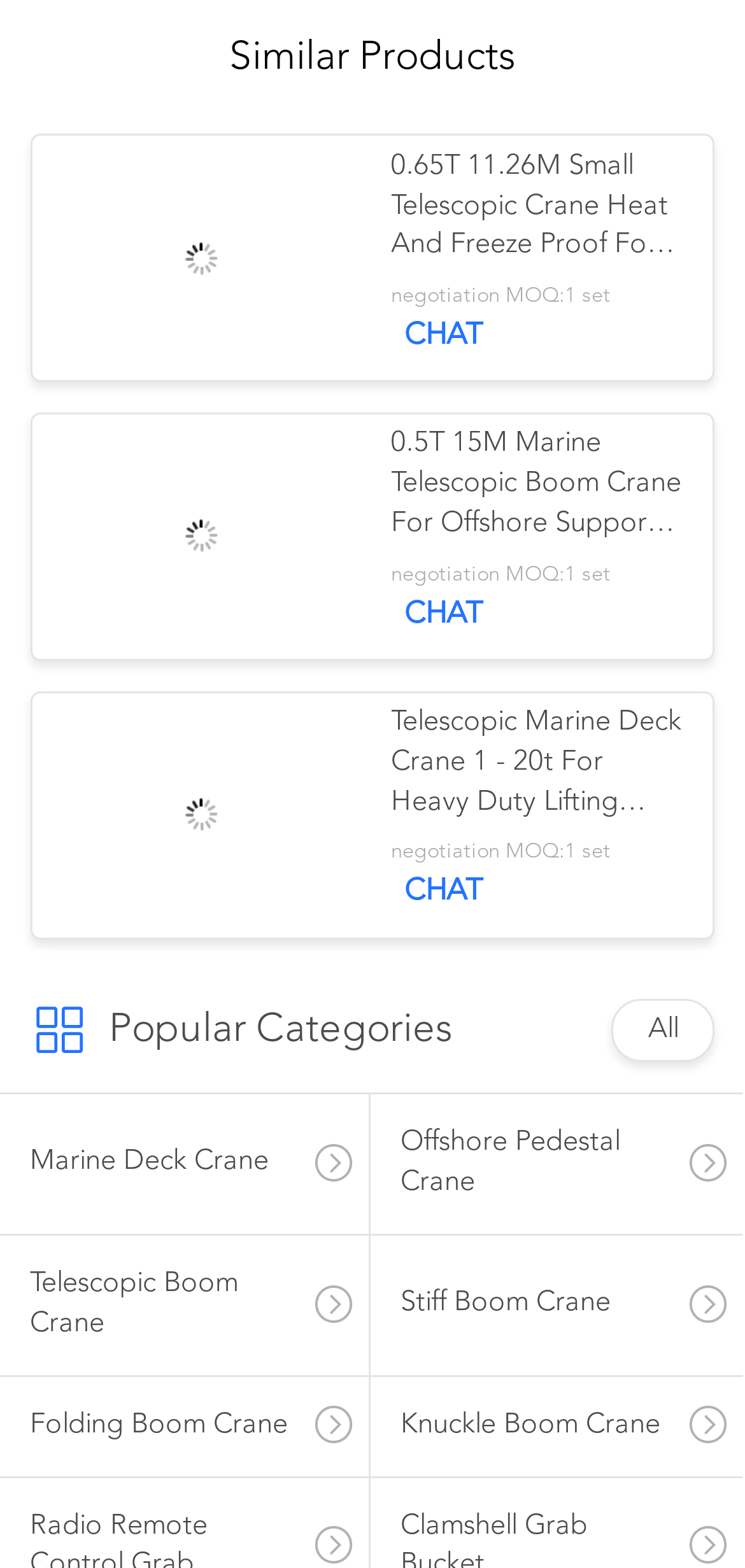Show the bounding box coordinates of the region that should be clicked to follow the instruction: "Chat about 0.65T 11.26M Small Telescopic Crane Heat And Freeze Proof For Fishing Boat."

[0.525, 0.204, 0.666, 0.227]